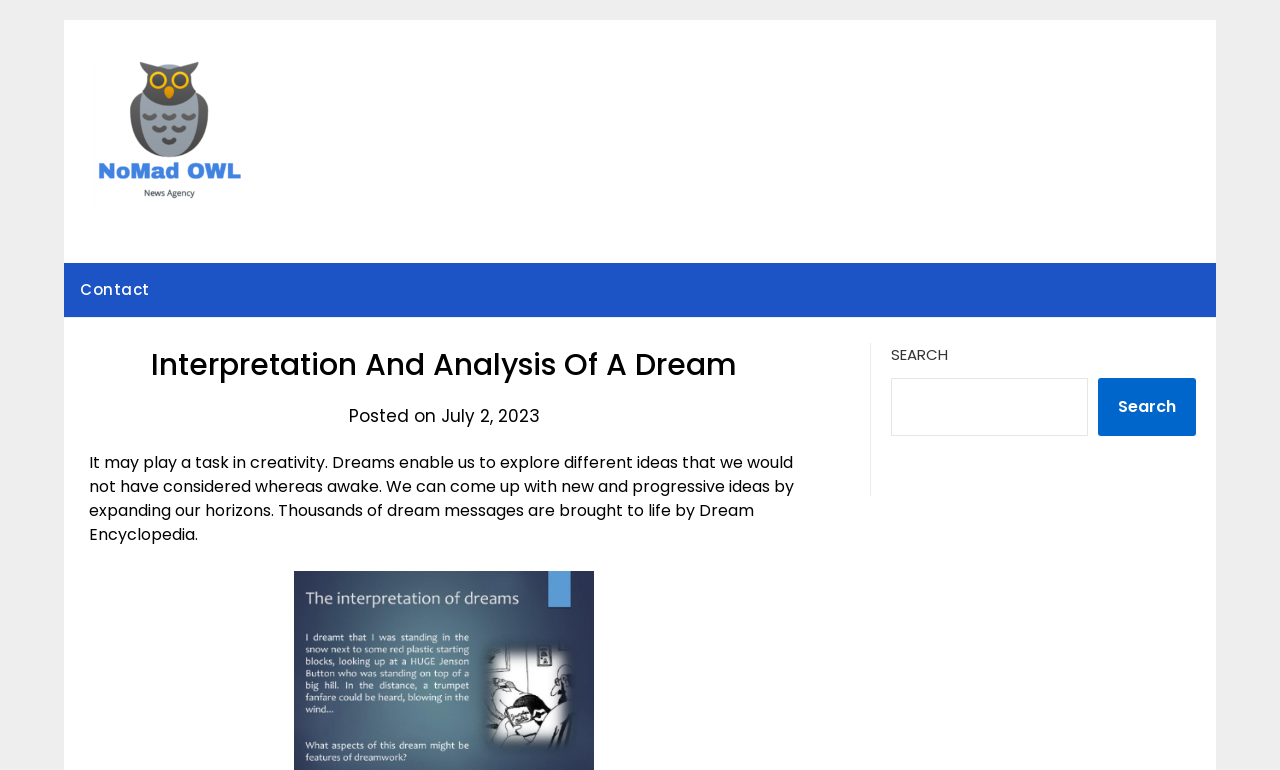Identify the bounding box coordinates of the HTML element based on this description: "alt="Nomad Owl"".

[0.073, 0.078, 0.191, 0.273]